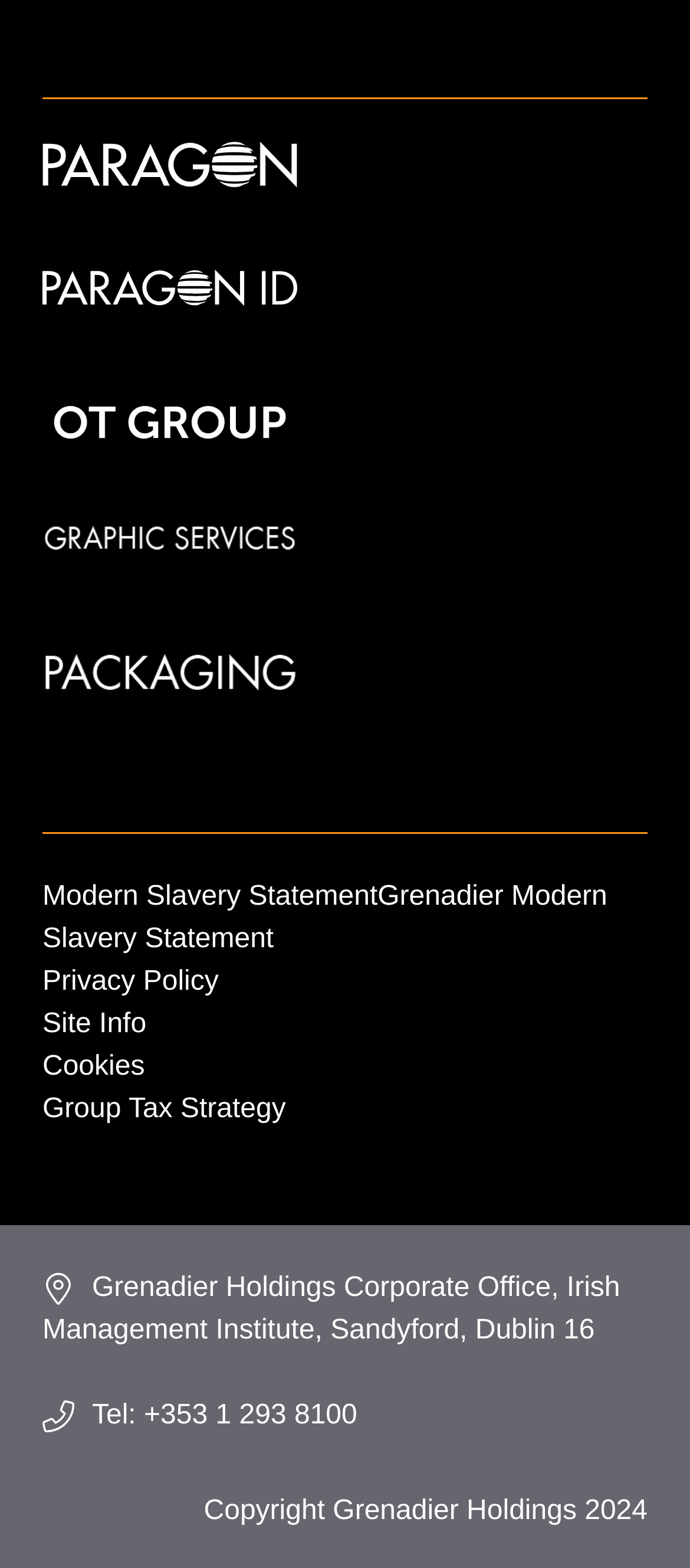How many logos are displayed in the footer?
Please provide a comprehensive answer based on the details in the screenshot.

By examining the footer section, I can see four logos: Paragon Customer Communications Logo, Paragon ID Logo, OT Group Logo White, and Graphic Services Logo White.